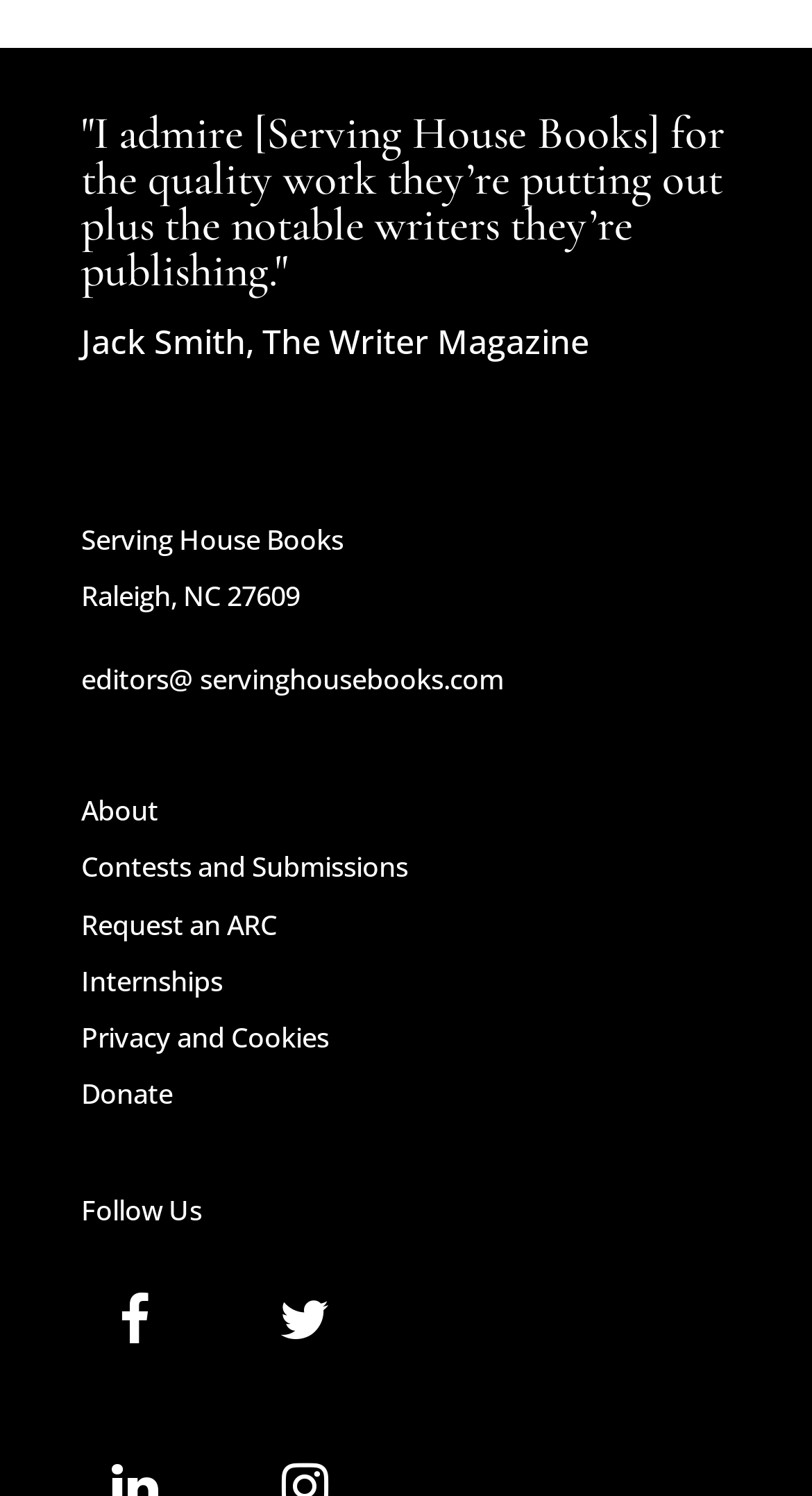Examine the screenshot and answer the question in as much detail as possible: How many social media links are there?

I found the answer by looking at the link elements '' and '' which are located at [0.147, 0.876, 0.185, 0.901] and [0.344, 0.876, 0.406, 0.901] respectively. These elements are children of the root element and are positioned near the bottom of the page.